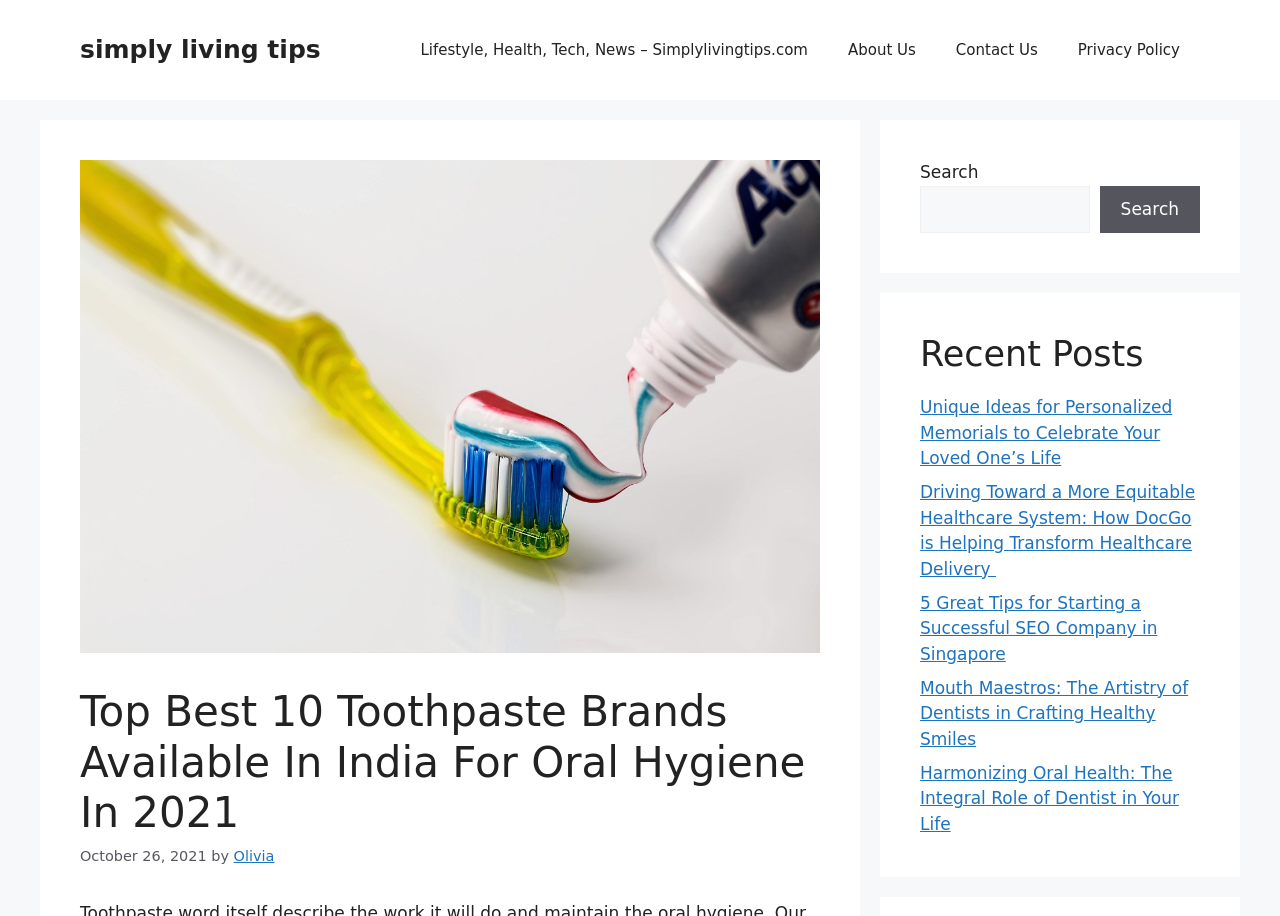What is the date of the current article?
Please provide a single word or phrase based on the screenshot.

October 26, 2021